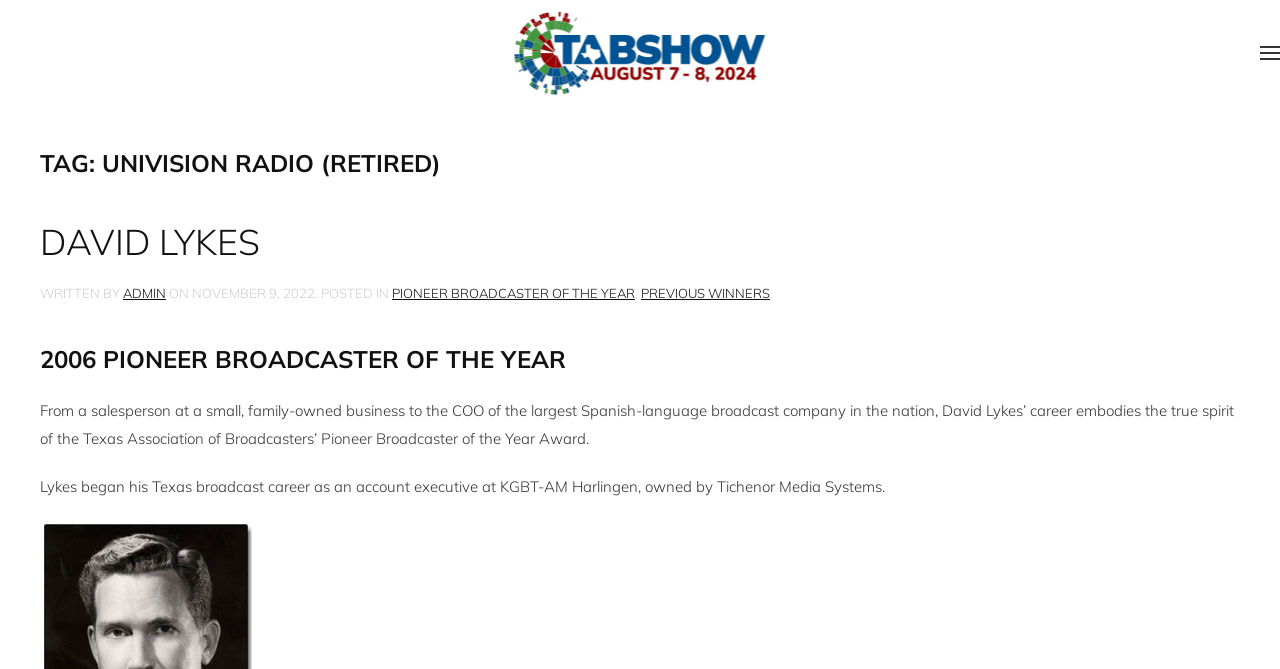Extract the bounding box coordinates for the UI element described as: "Pioneer Broadcaster of the Year".

[0.306, 0.426, 0.496, 0.45]